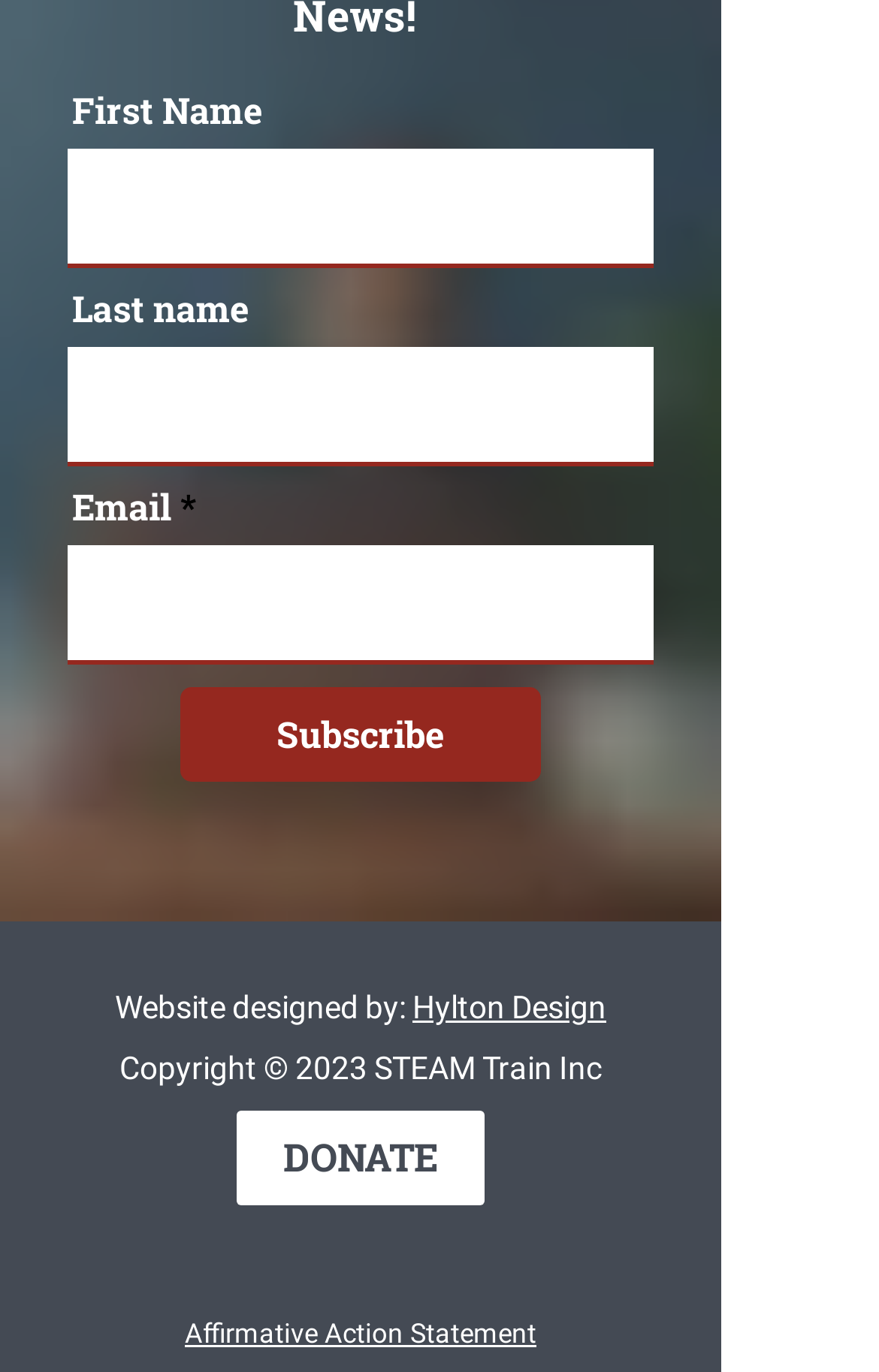Locate the bounding box coordinates of the clickable region necessary to complete the following instruction: "Visit Hylton Design website". Provide the coordinates in the format of four float numbers between 0 and 1, i.e., [left, top, right, bottom].

[0.469, 0.721, 0.69, 0.747]